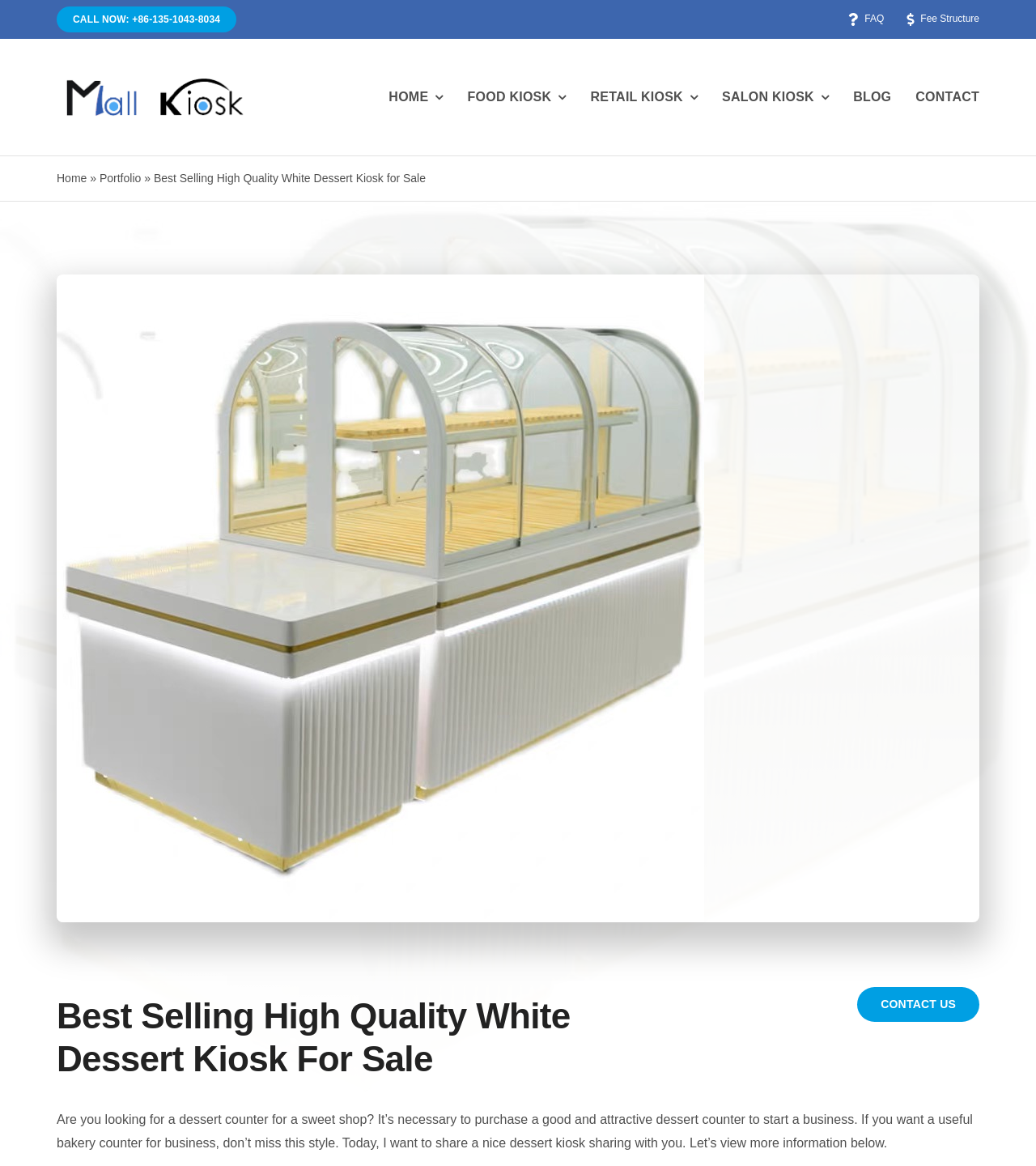Predict the bounding box coordinates of the UI element that matches this description: "Home". The coordinates should be in the format [left, top, right, bottom] with each value between 0 and 1.

[0.055, 0.147, 0.084, 0.158]